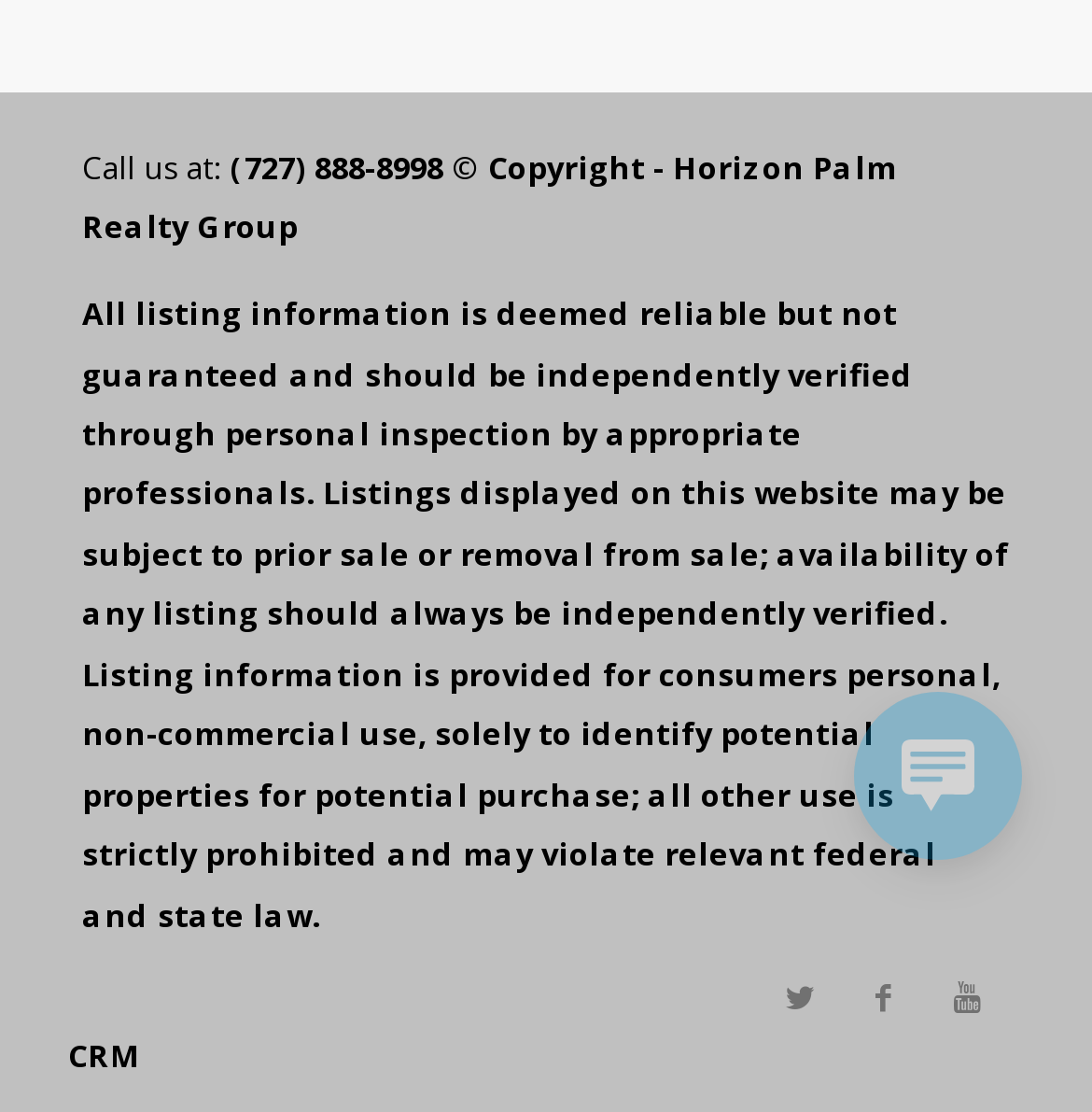Locate the UI element described by Twitter in the provided webpage screenshot. Return the bounding box coordinates in the format (top-left x, top-left y, bottom-right x, bottom-right y), ensuring all values are between 0 and 1.

[0.694, 0.86, 0.771, 0.935]